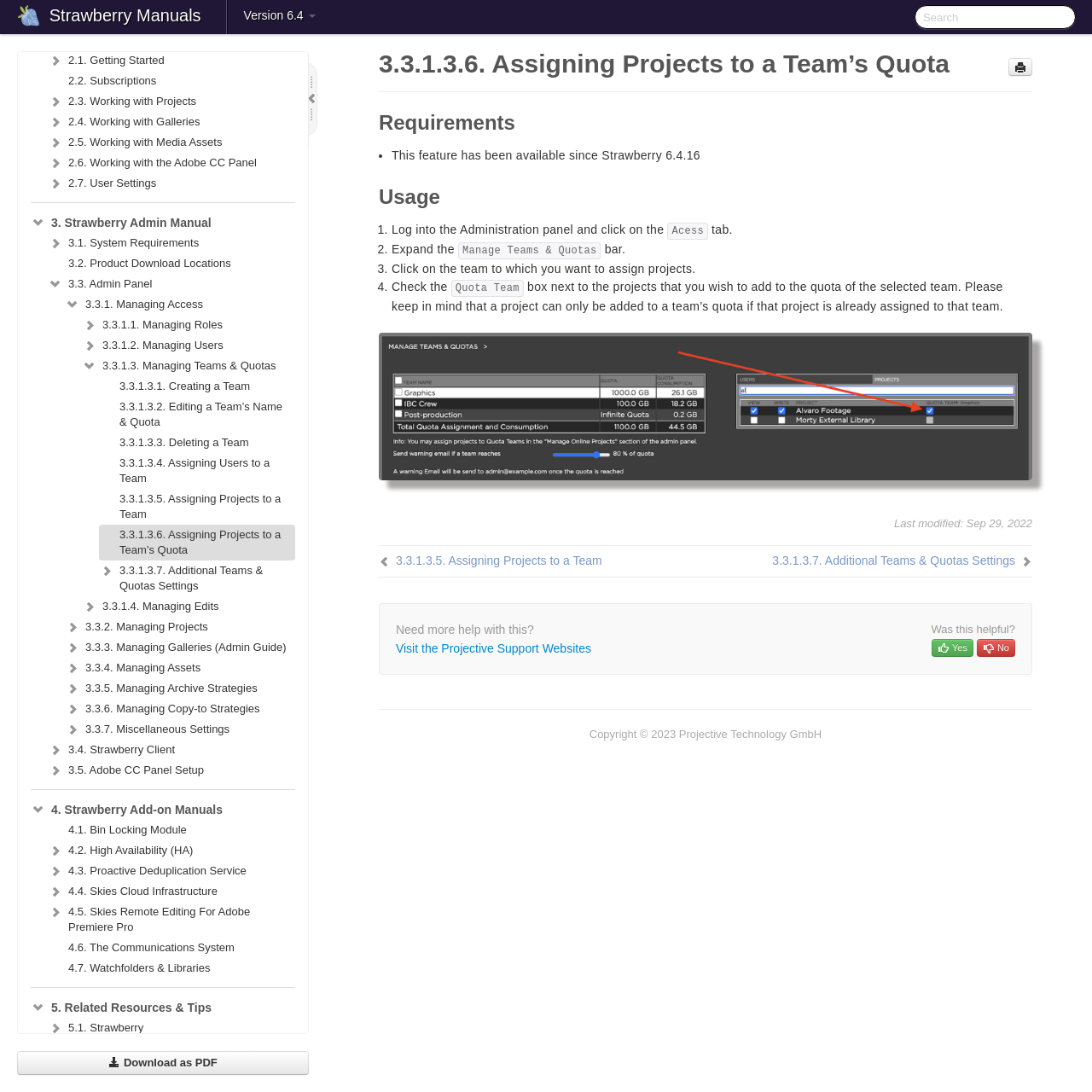Provide the bounding box coordinates of the section that needs to be clicked to accomplish the following instruction: "Download as PDF."

[0.016, 0.962, 0.283, 0.984]